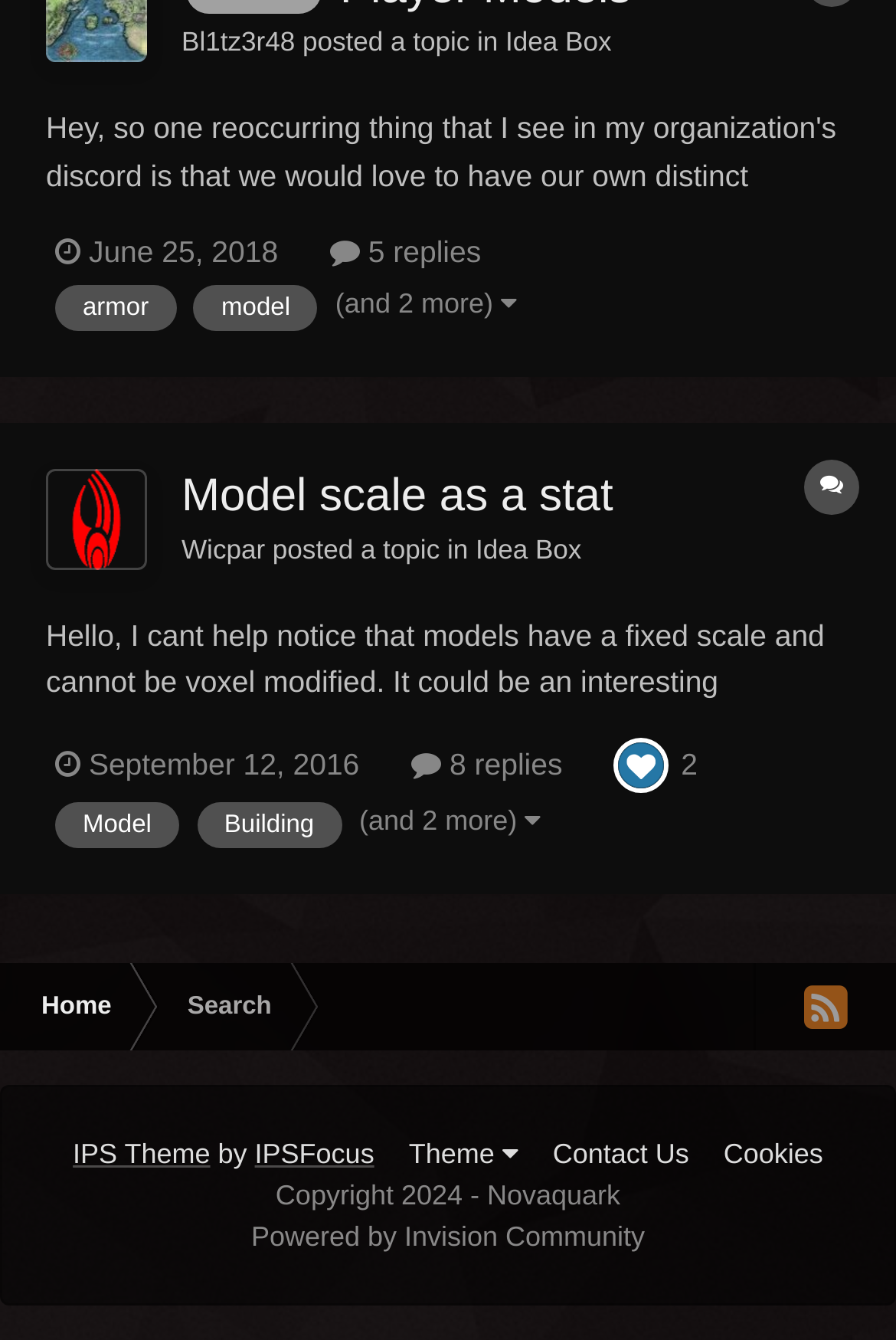Could you please study the image and provide a detailed answer to the question:
How many topics are shown on this page?

I counted the number of topics on this page by looking at the links and their corresponding descriptions. I found two topics: 'Model scale as a stat' and another topic without a clear title. This indicates that there are 2 topics shown on this page.